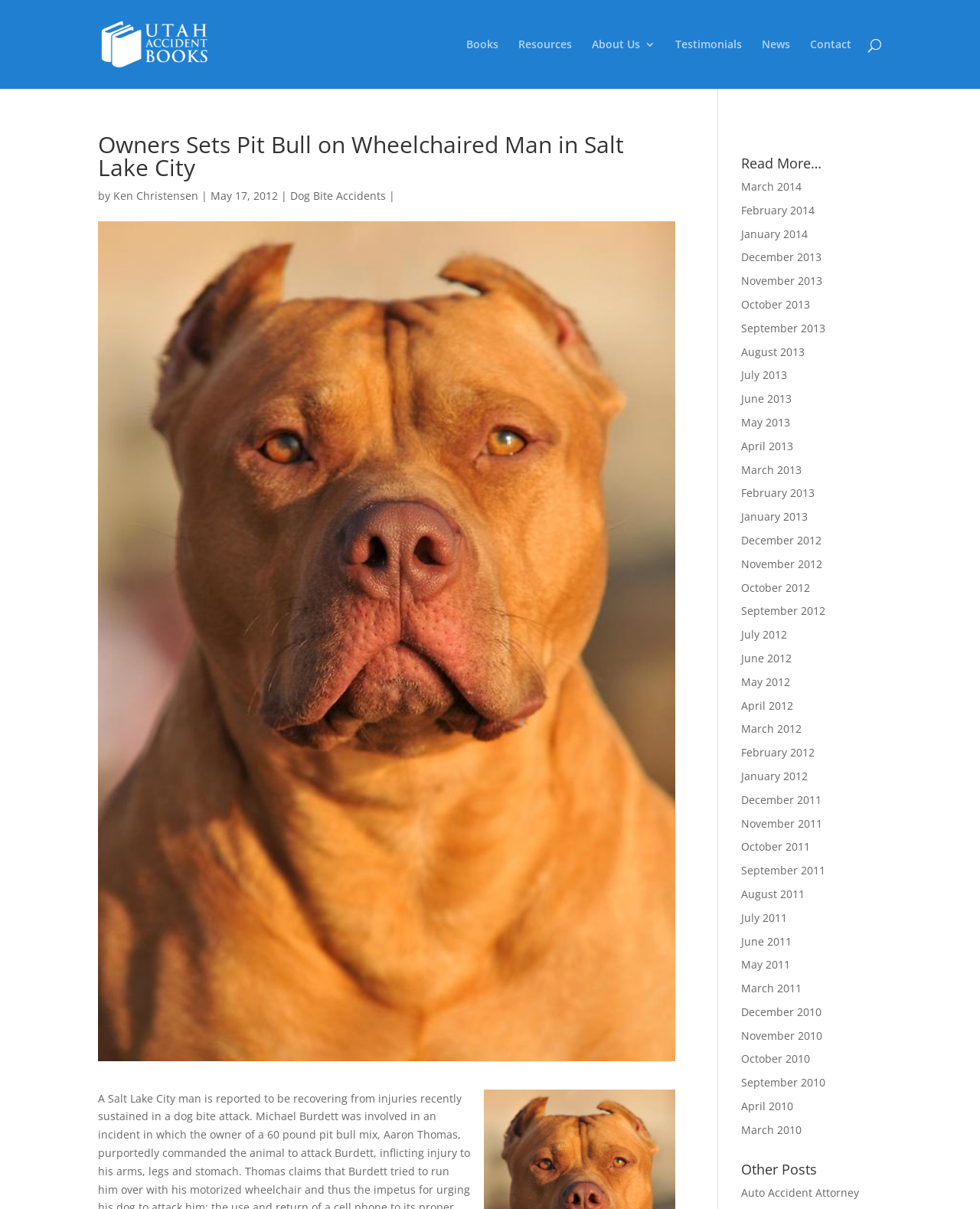What is the topic of the news article?
Examine the screenshot and reply with a single word or phrase.

Dog bite accident